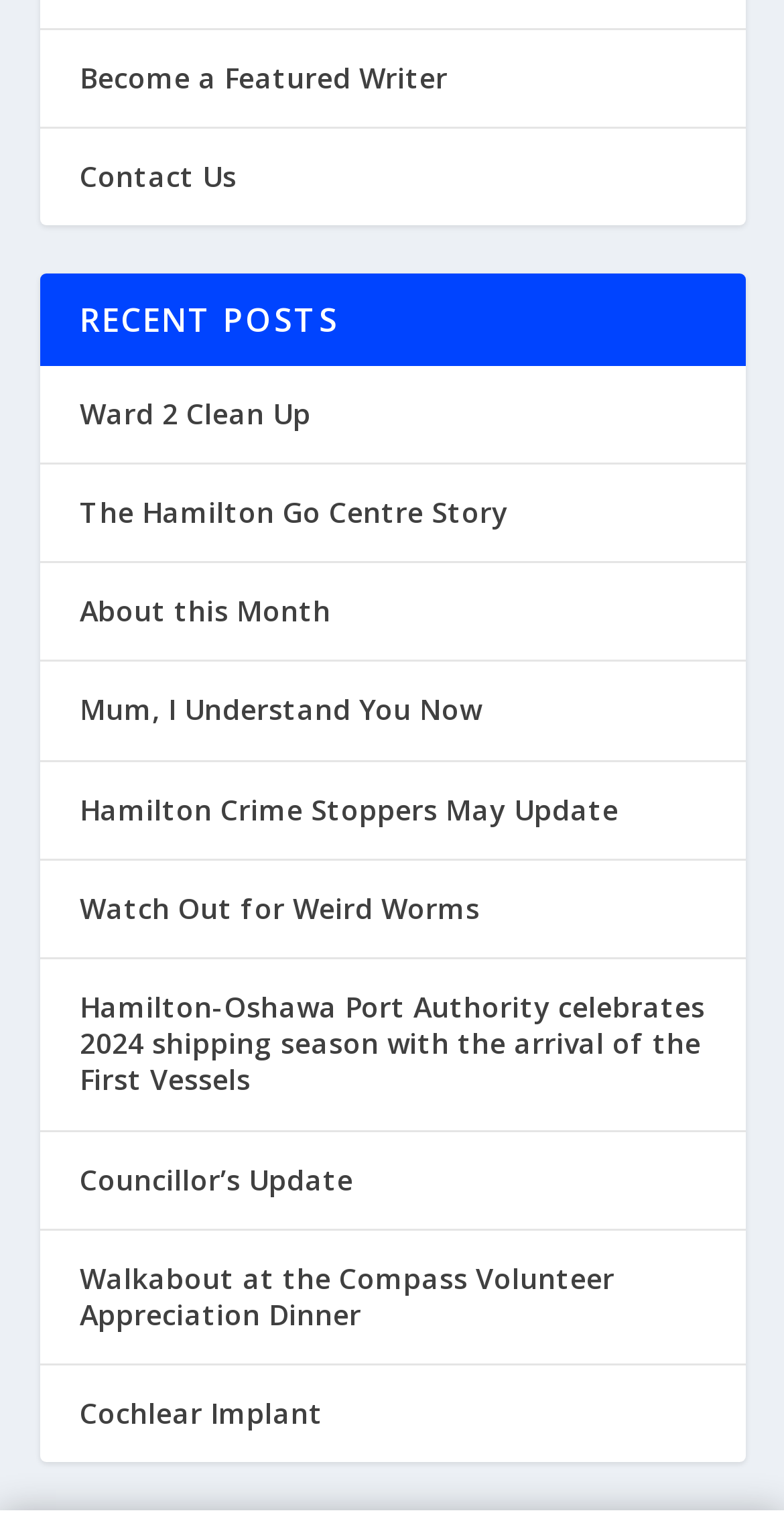Answer the following query concisely with a single word or phrase:
What is the title of the first link under 'RECENT POSTS'?

Ward 2 Clean Up